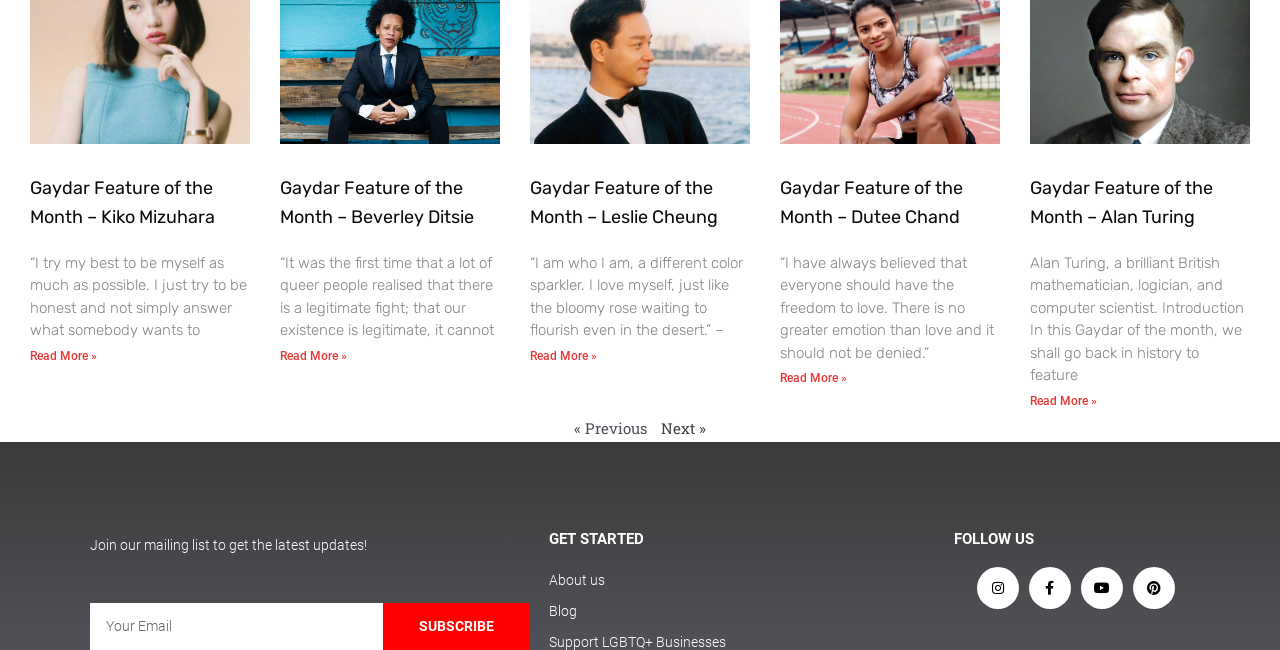Locate the bounding box coordinates of the area you need to click to fulfill this instruction: 'Click the 'Overview' tab'. The coordinates must be in the form of four float numbers ranging from 0 to 1: [left, top, right, bottom].

None